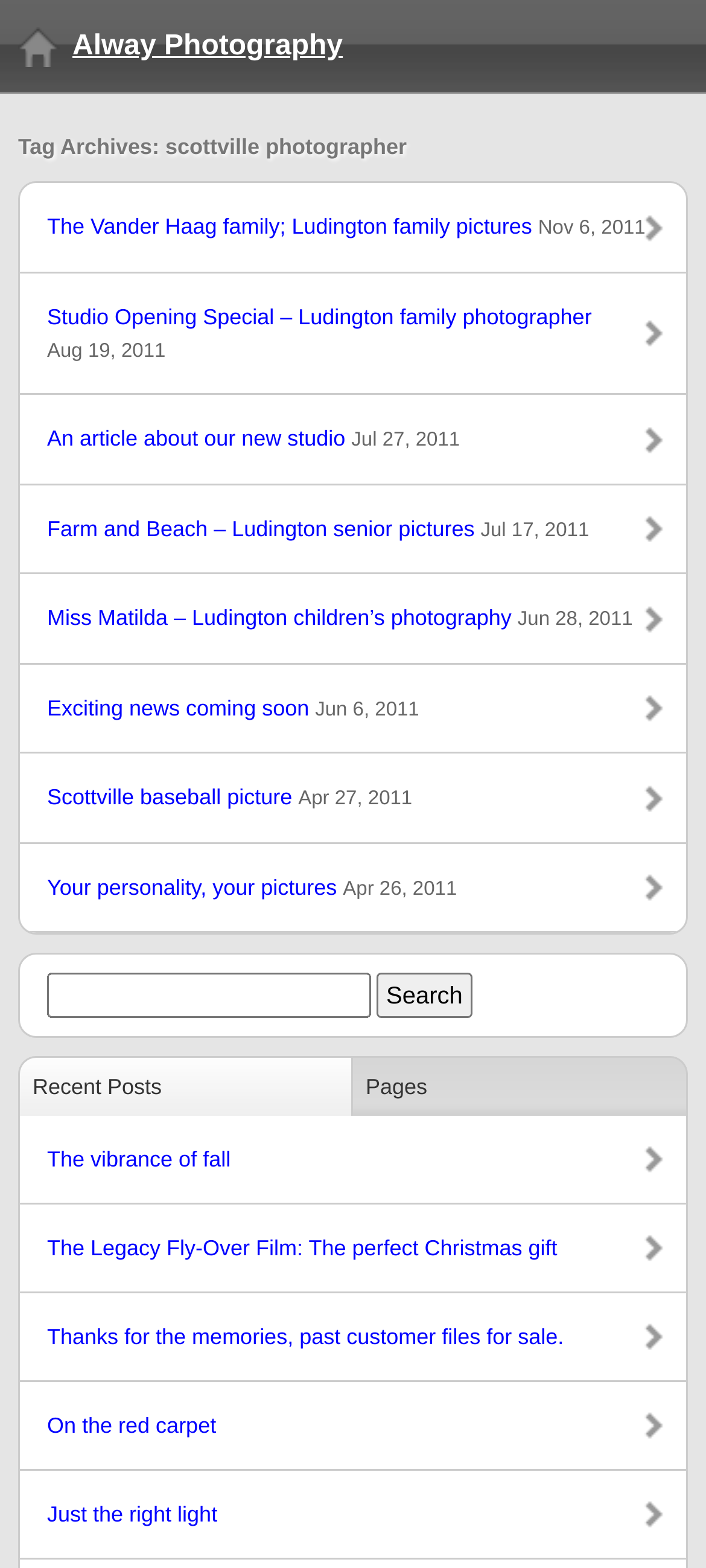Is there a search function on this webpage?
Based on the screenshot, answer the question with a single word or phrase.

Yes